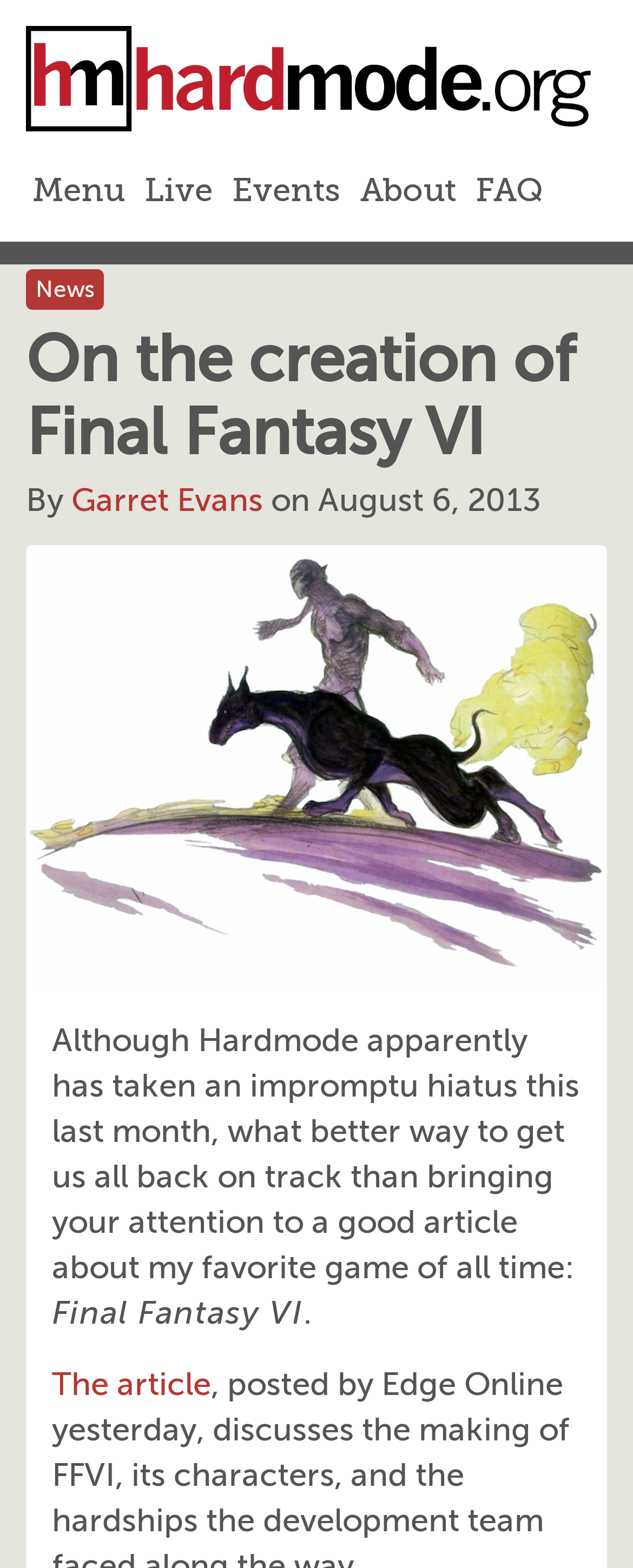Respond with a single word or phrase to the following question:
What is the purpose of the article?

To bring attention to an article about Final Fantasy VI